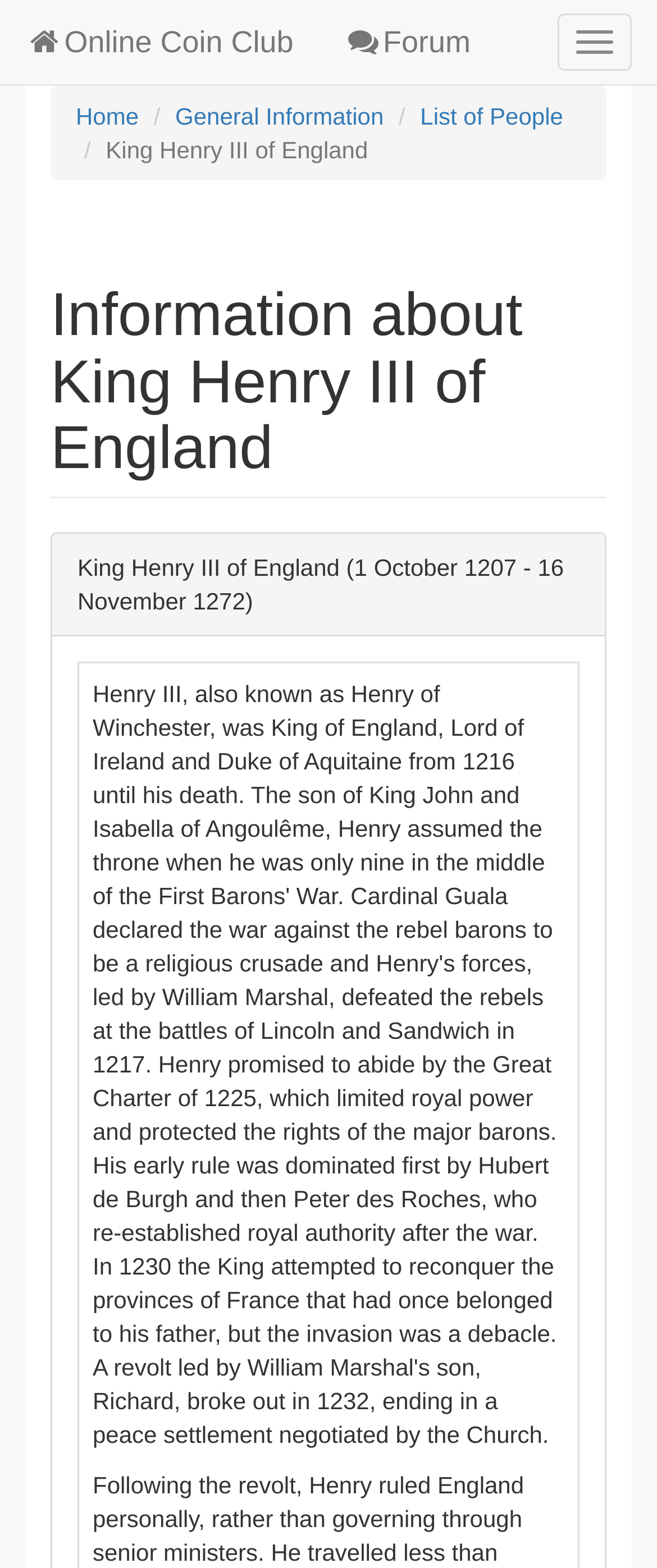What is the main heading of this webpage? Please extract and provide it.

Information about King Henry III of England